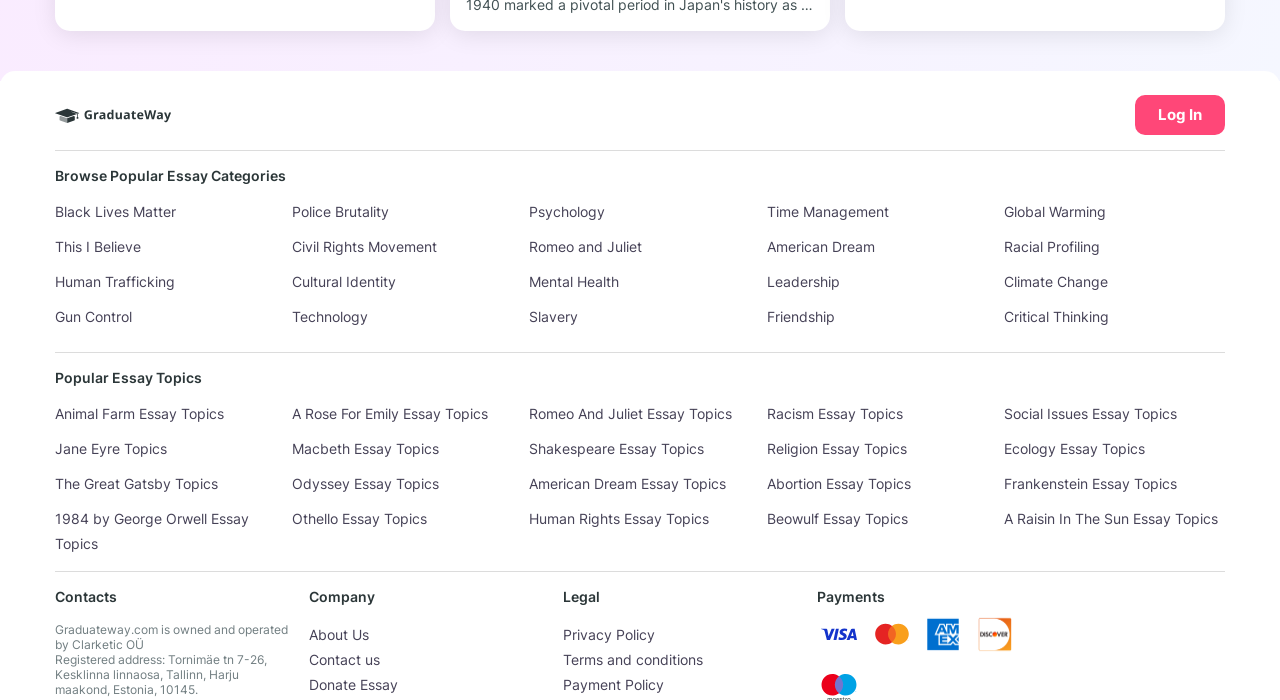Identify the bounding box coordinates of the region I need to click to complete this instruction: "Learn about the company".

[0.241, 0.84, 0.293, 0.864]